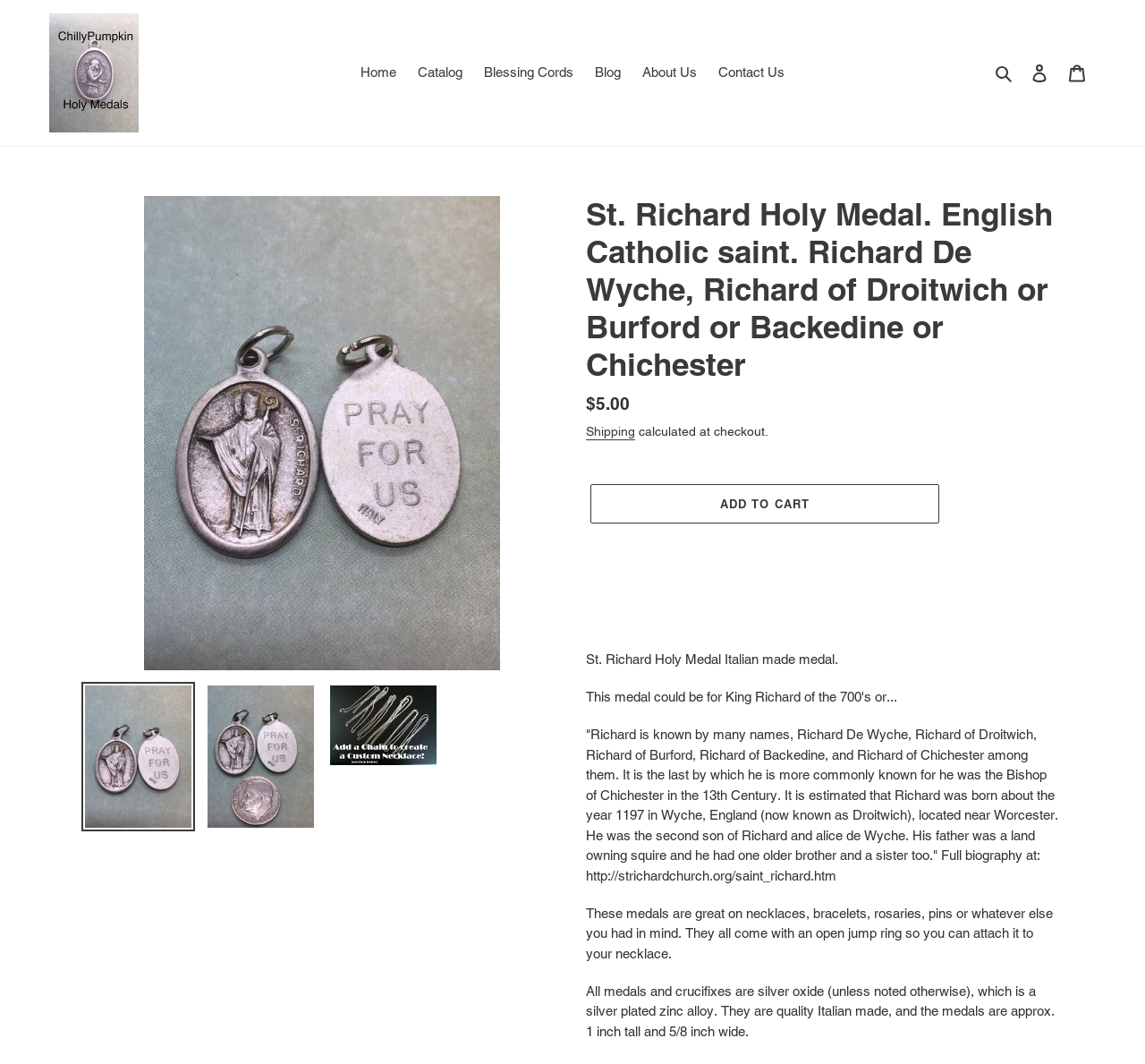Find the bounding box coordinates of the area to click in order to follow the instruction: "Add the 'St. Richard Holy Medal' to cart".

[0.516, 0.455, 0.82, 0.492]